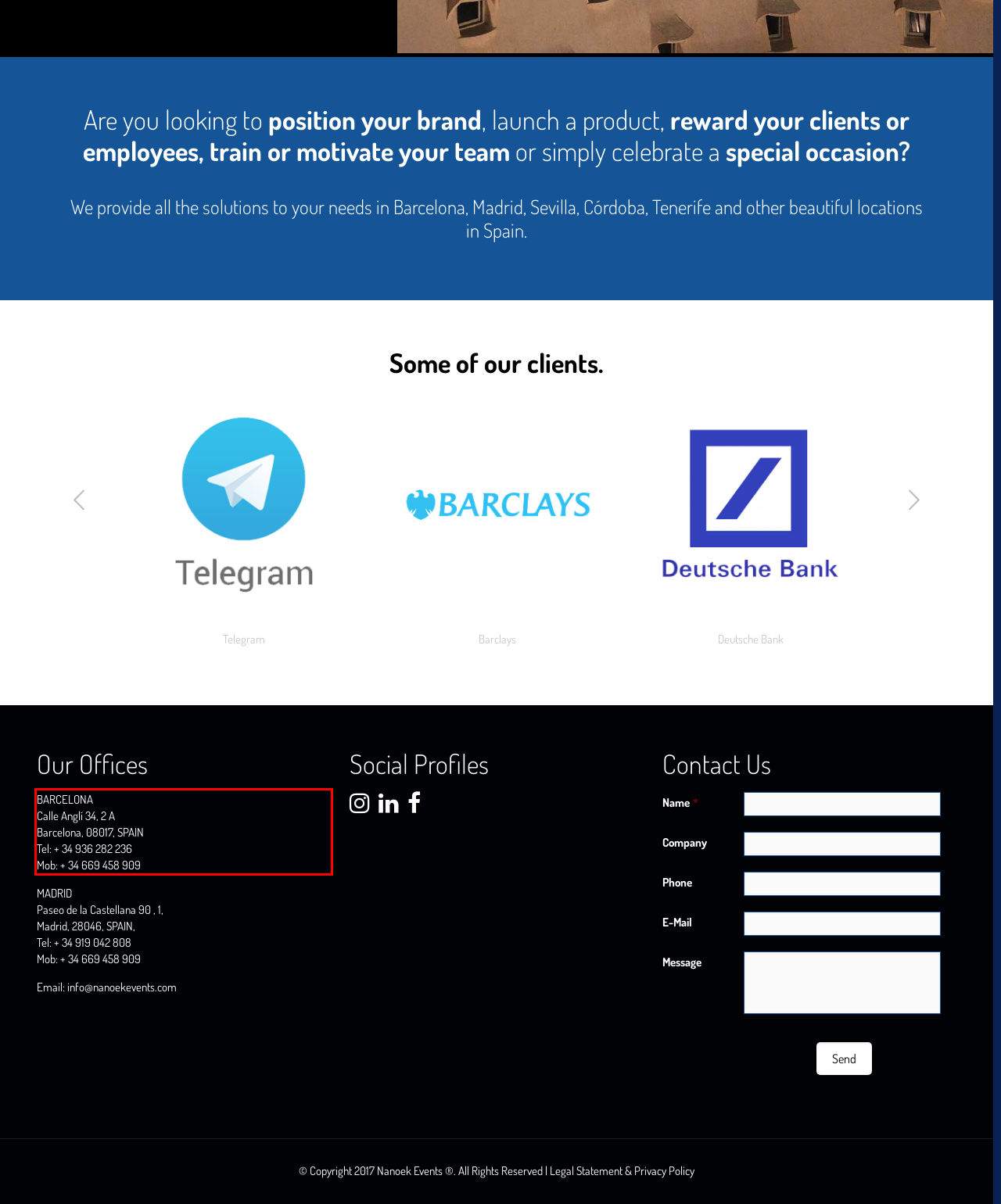You are given a screenshot with a red rectangle. Identify and extract the text within this red bounding box using OCR.

BARCELONA Calle Anglí 34, 2 A Barcelona, 08017, SPAIN Tel: + 34 936 282 236 Mob: + 34 669 458 909